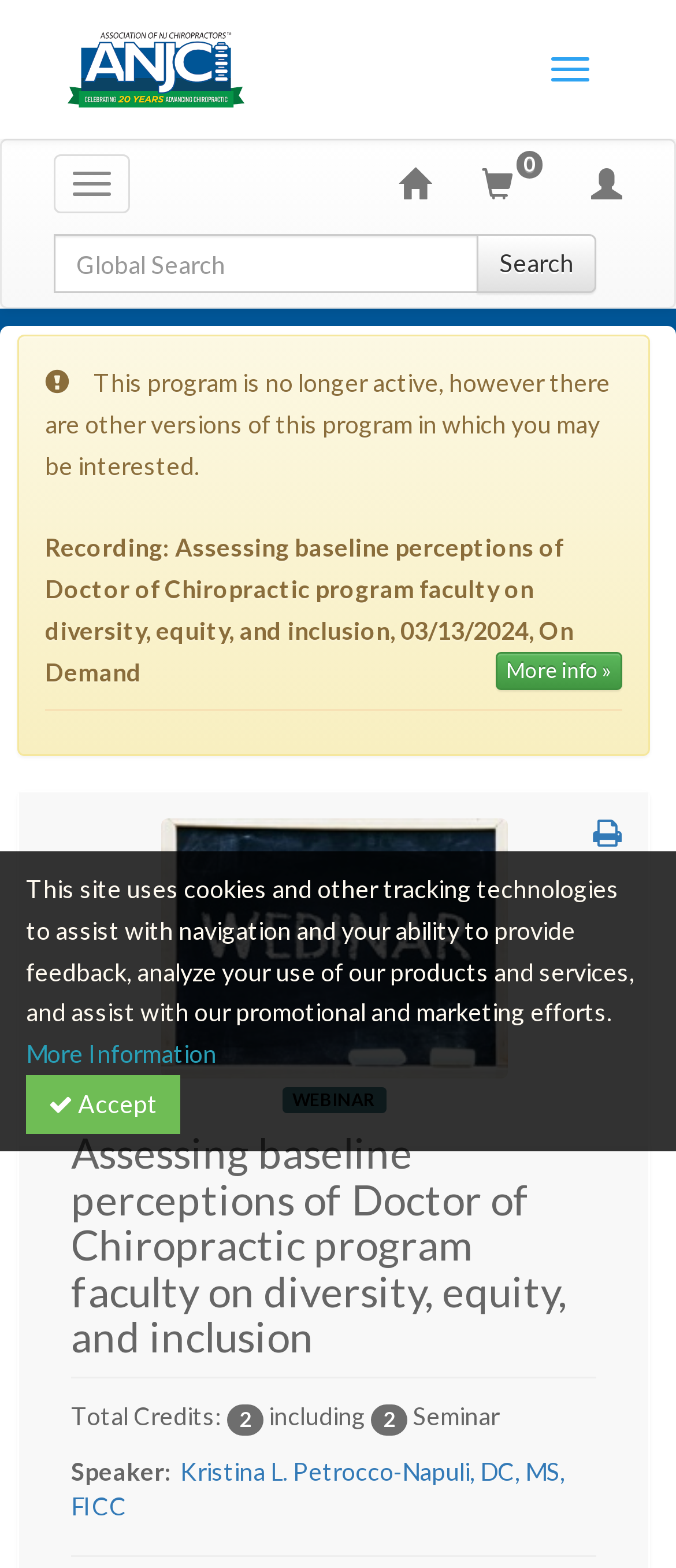Please determine the bounding box coordinates for the UI element described here. Use the format (top-left x, top-left y, bottom-right x, bottom-right y) with values bounded between 0 and 1: Board

[0.202, 0.376, 0.798, 0.425]